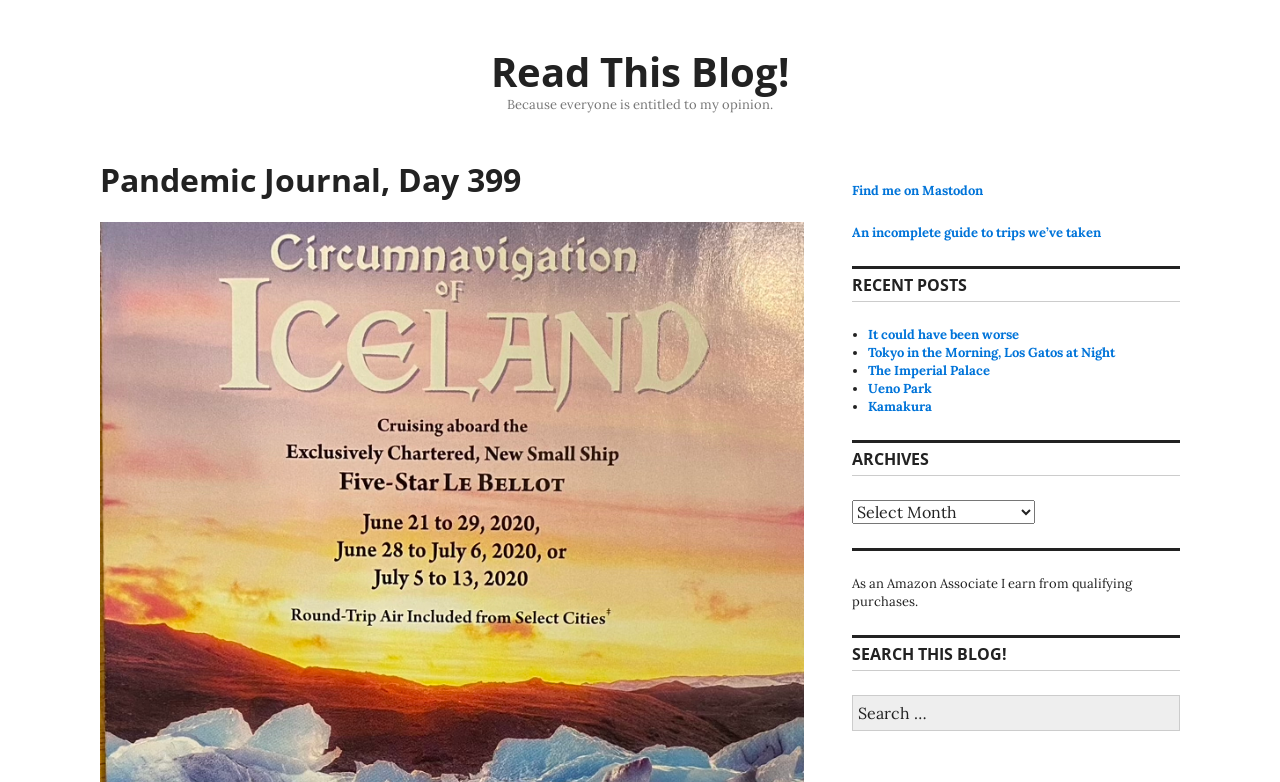Please determine the bounding box coordinates of the element's region to click in order to carry out the following instruction: "Explore archives". The coordinates should be four float numbers between 0 and 1, i.e., [left, top, right, bottom].

[0.666, 0.566, 0.922, 0.609]